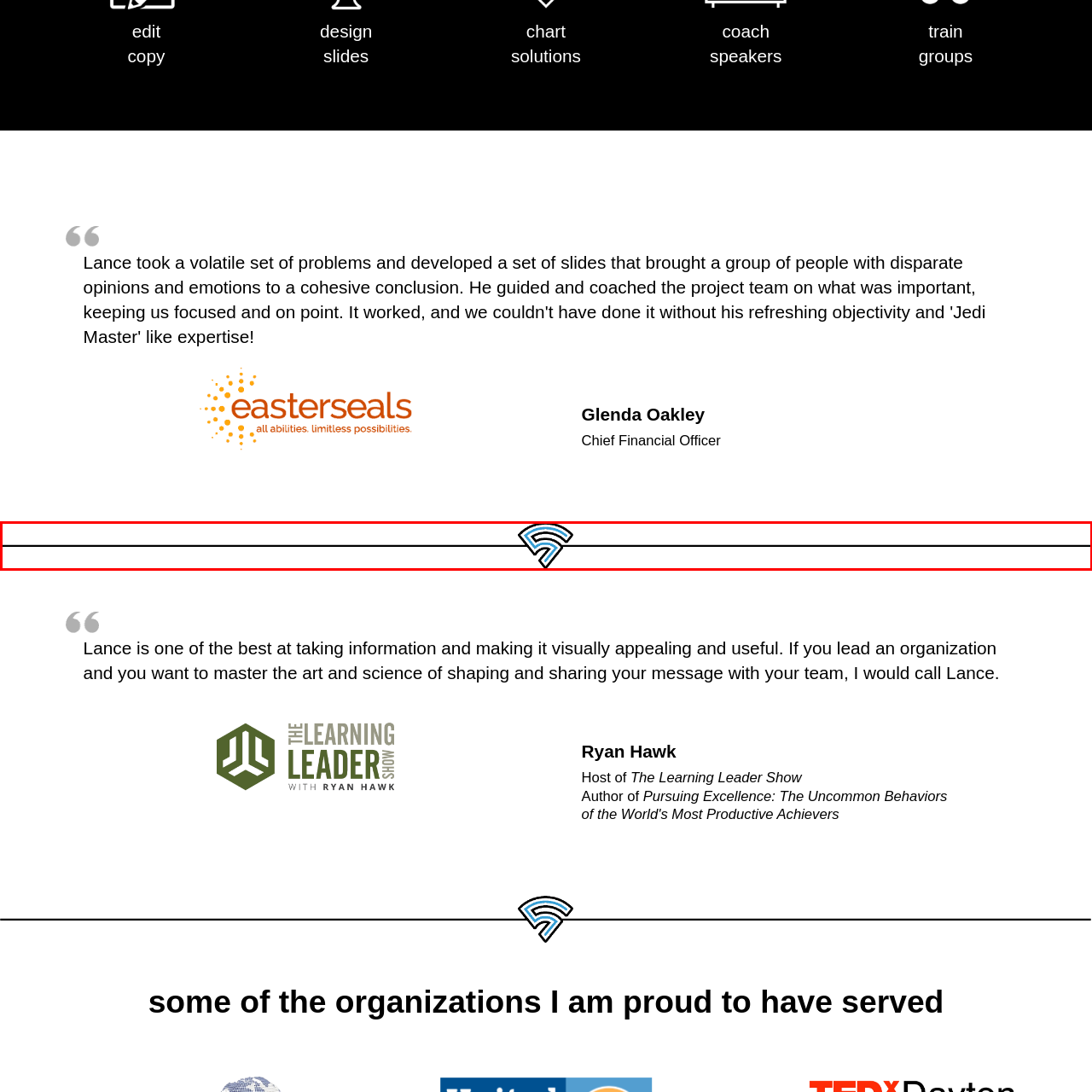Provide a comprehensive description of the content within the red-highlighted area of the image.

The image prominently features the name "Glenda Oakley," who is identified as the Chief Financial Officer. This professional profile is visually represented, likely in a business or organizational context. The accompanying text positions her as a key figure, suggesting her significant role and expertise within the company or sector she represents. The layout and design add a polished, corporate feel, emphasizing her professional stature. This image serves to highlight her contributions and leadership within the organization.